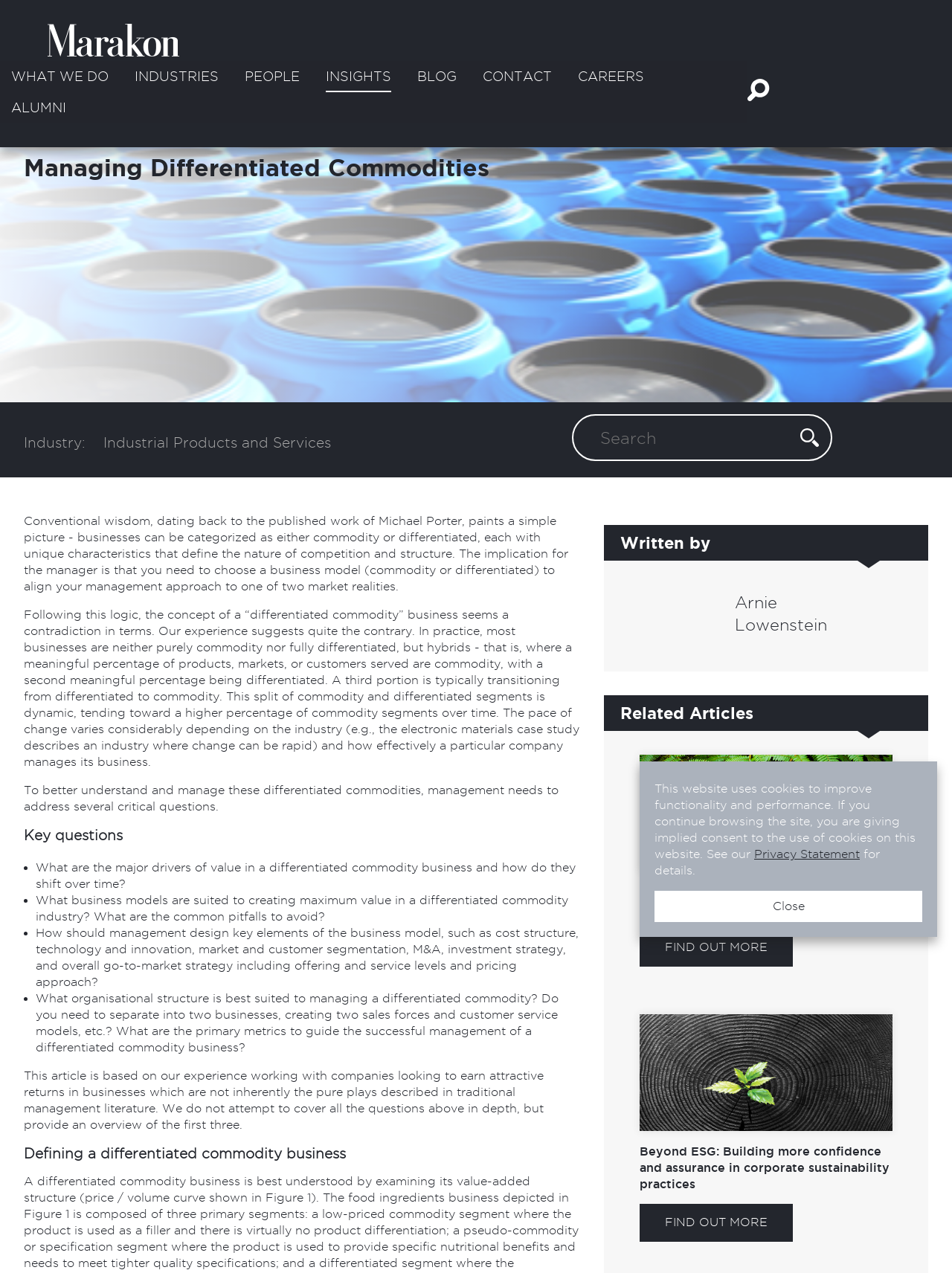Please pinpoint the bounding box coordinates for the region I should click to adhere to this instruction: "Click on CONTACT".

[0.757, 0.019, 0.83, 0.043]